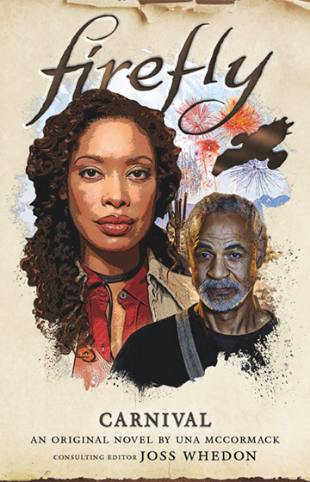Break down the image into a detailed narrative.

The image features the cover of the novel titled "Firefly: Carnival," written by Una McCormack, with Joss Whedon credited as the consulting editor. This original work ties into the beloved sci-fi series "Firefly." The cover art depicts a woman with curly hair and a serious expression alongside an older man with a thoughtful demeanor, set against a dramatic background that hints at the adventurous and perilous universe of the story. Above them, the title "Firefly" is elegantly scripted, emphasizing the show's iconic branding. The subtitle "Carnival" is prominently displayed, suggesting a theme of festivity intertwined with the narrative's tensions. The design evokes the unique blend of camaraderie, danger, and interstellar adventure that fans of the "Firefly" series cherish.